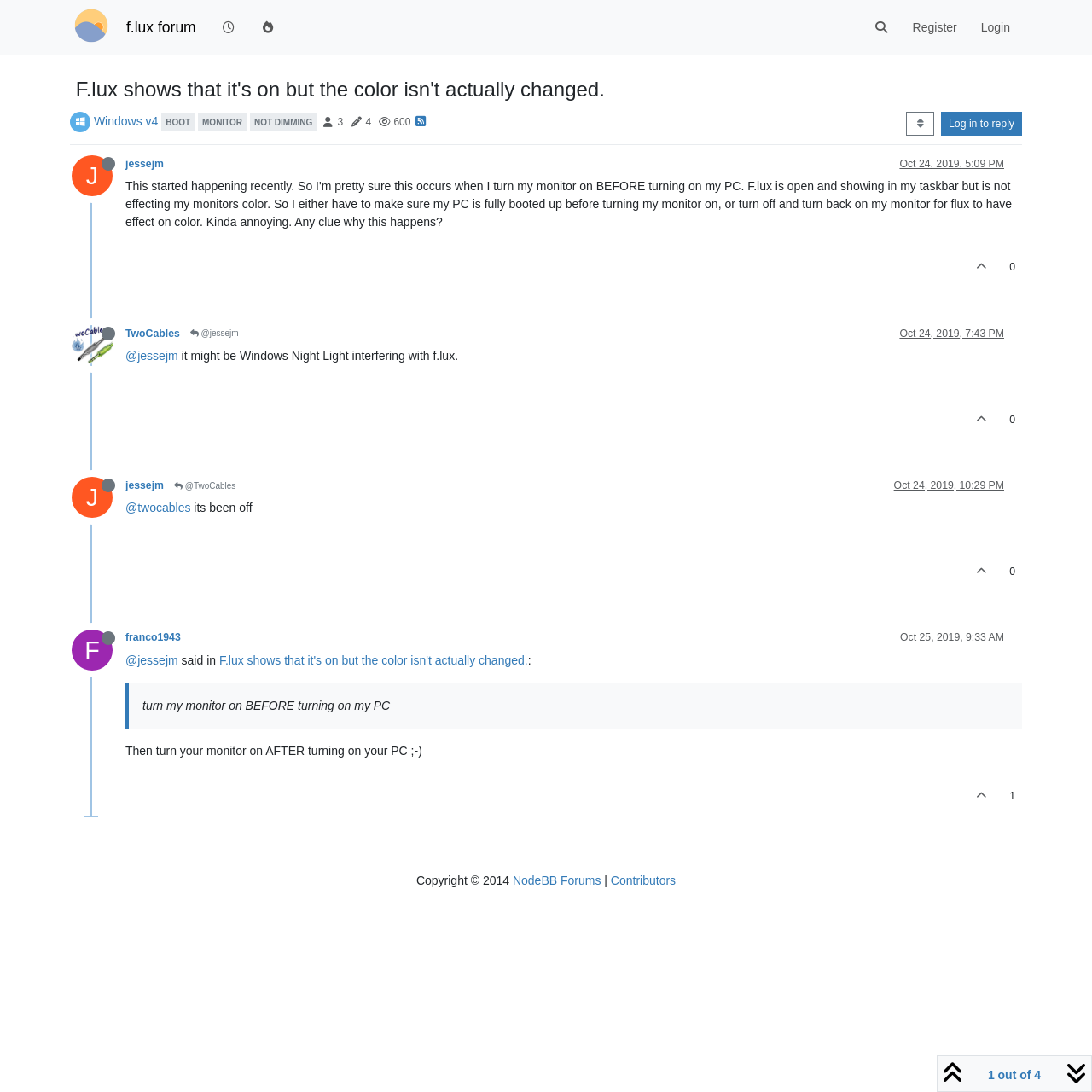Identify the bounding box coordinates of the element that should be clicked to fulfill this task: "Login to the forum". The coordinates should be provided as four float numbers between 0 and 1, i.e., [left, top, right, bottom].

[0.887, 0.011, 0.936, 0.039]